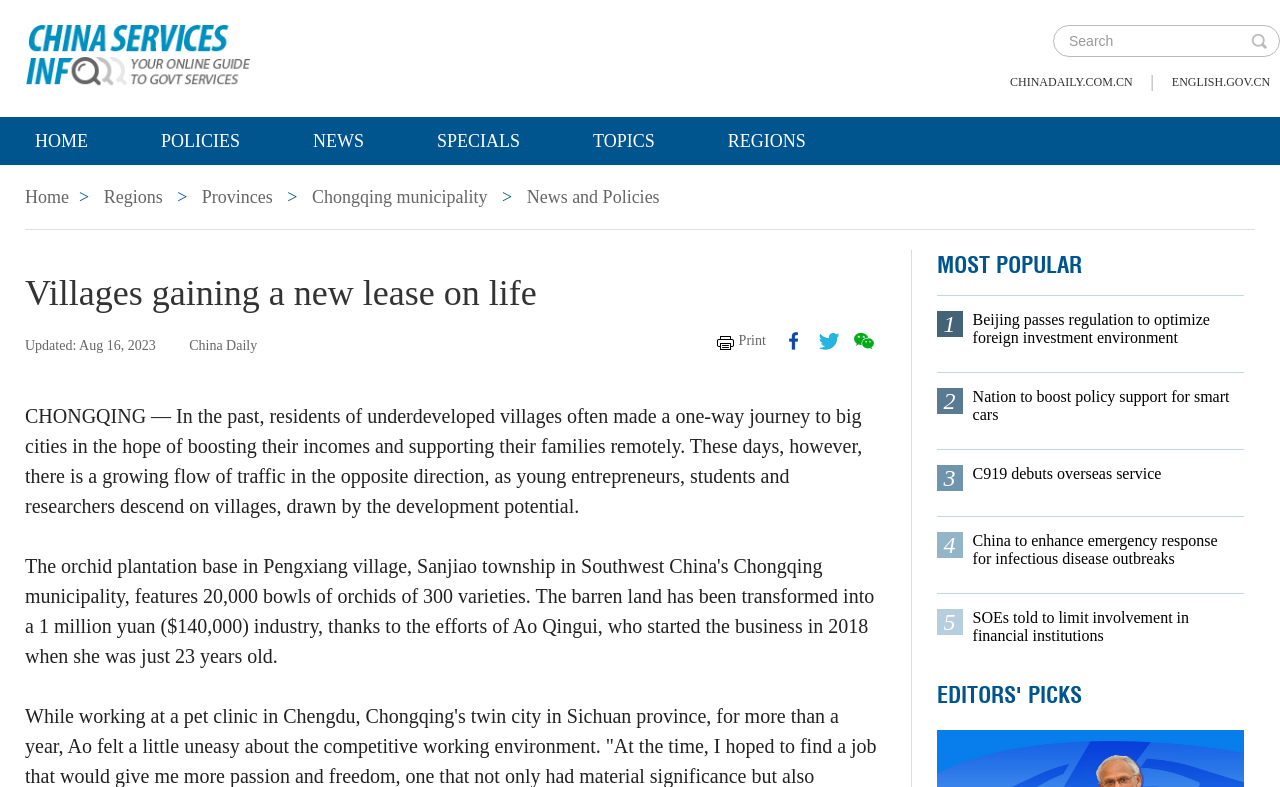Please predict the bounding box coordinates of the element's region where a click is necessary to complete the following instruction: "Search for something". The coordinates should be represented by four float numbers between 0 and 1, i.e., [left, top, right, bottom].

[0.823, 0.033, 0.98, 0.071]